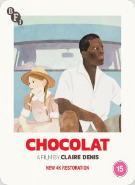Reply to the question with a brief word or phrase: What is the age rating of the film?

15